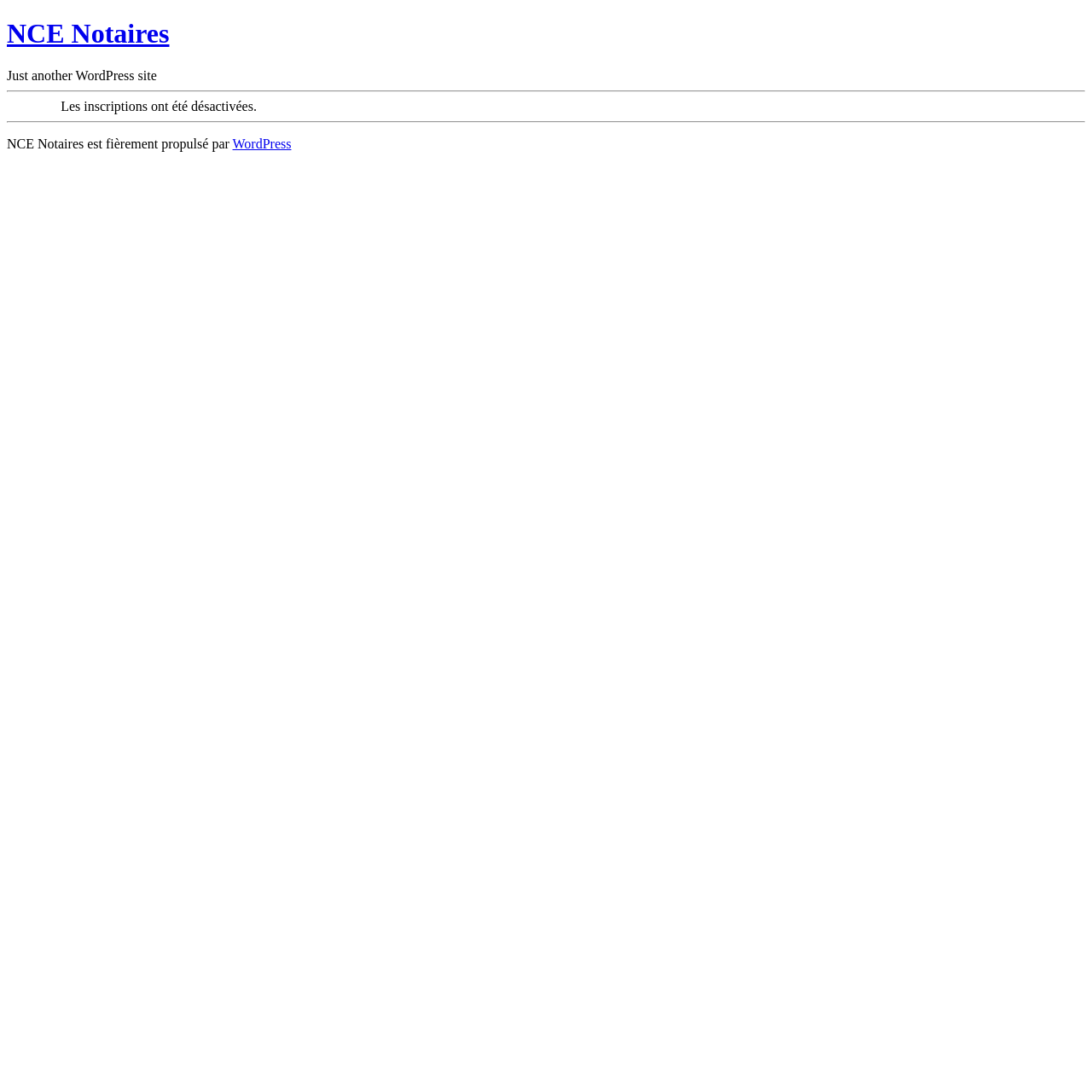Refer to the image and provide a thorough answer to this question:
What is the name of the website?

The name of the website can be found in the heading element at the top of the page, which contains the text 'NCE Notaires'.